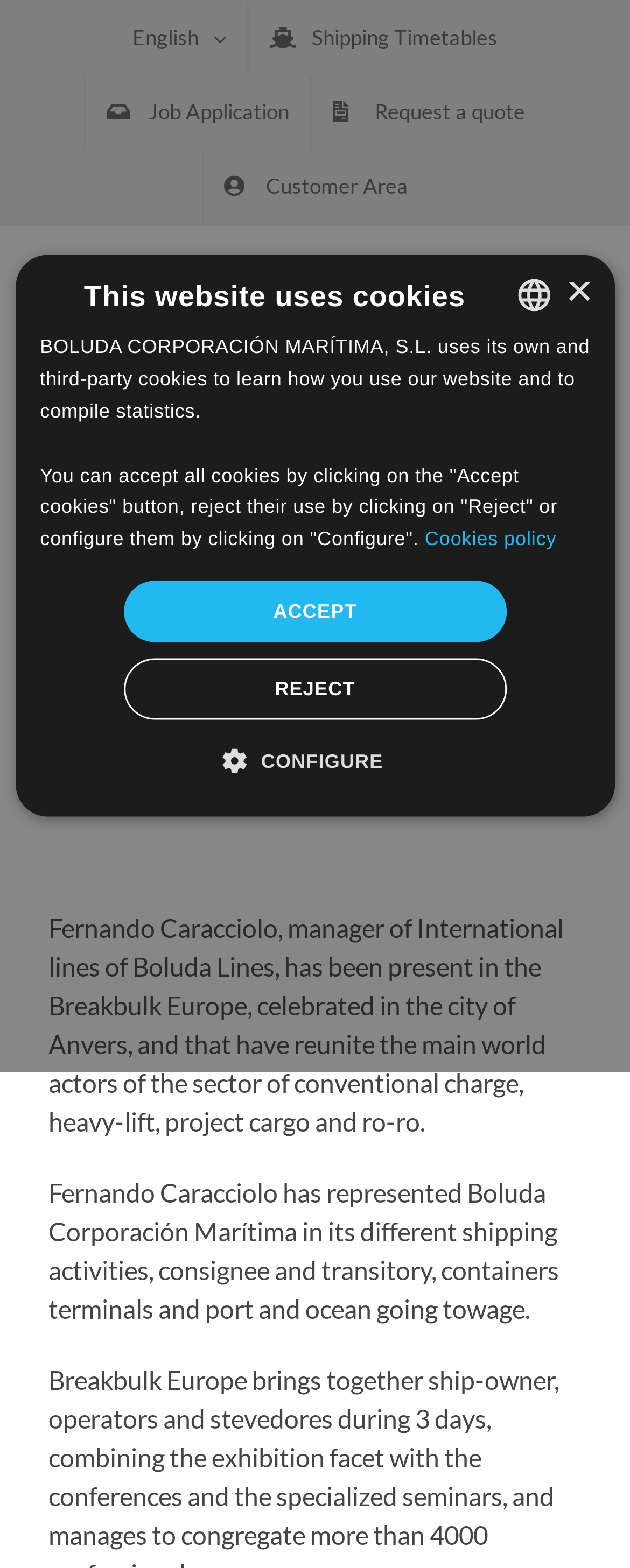Give a succinct answer to this question in a single word or phrase: 
What is the purpose of the 'Toggle mobile menu' link?

To expand or collapse the mobile menu